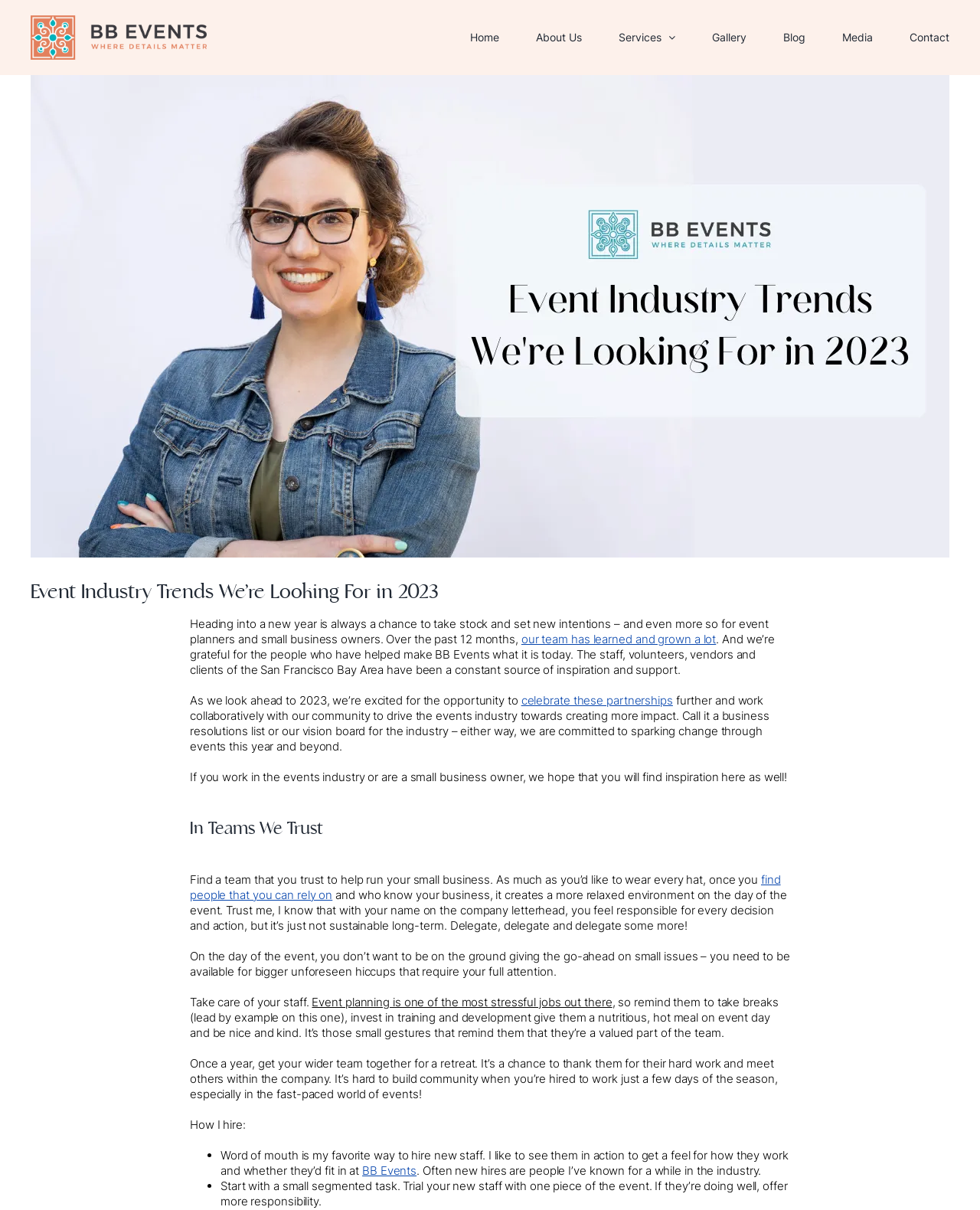Pinpoint the bounding box coordinates of the element that must be clicked to accomplish the following instruction: "Read the 'In Teams We Trust' heading". The coordinates should be in the format of four float numbers between 0 and 1, i.e., [left, top, right, bottom].

[0.194, 0.674, 0.806, 0.695]